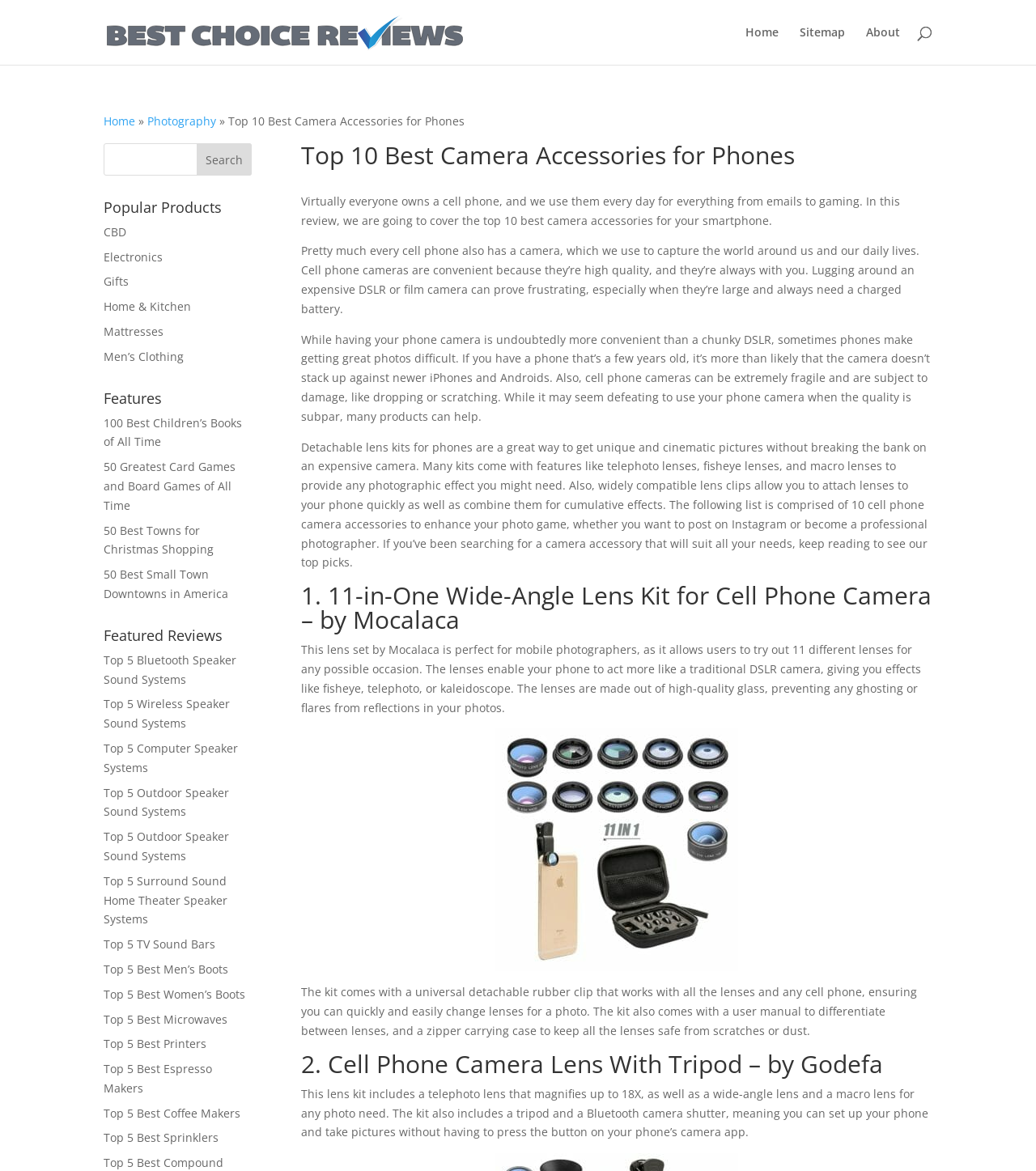What is the purpose of the tripod mentioned in the second camera accessory review?
Answer the question with a single word or phrase by looking at the picture.

To set up phone and take pictures